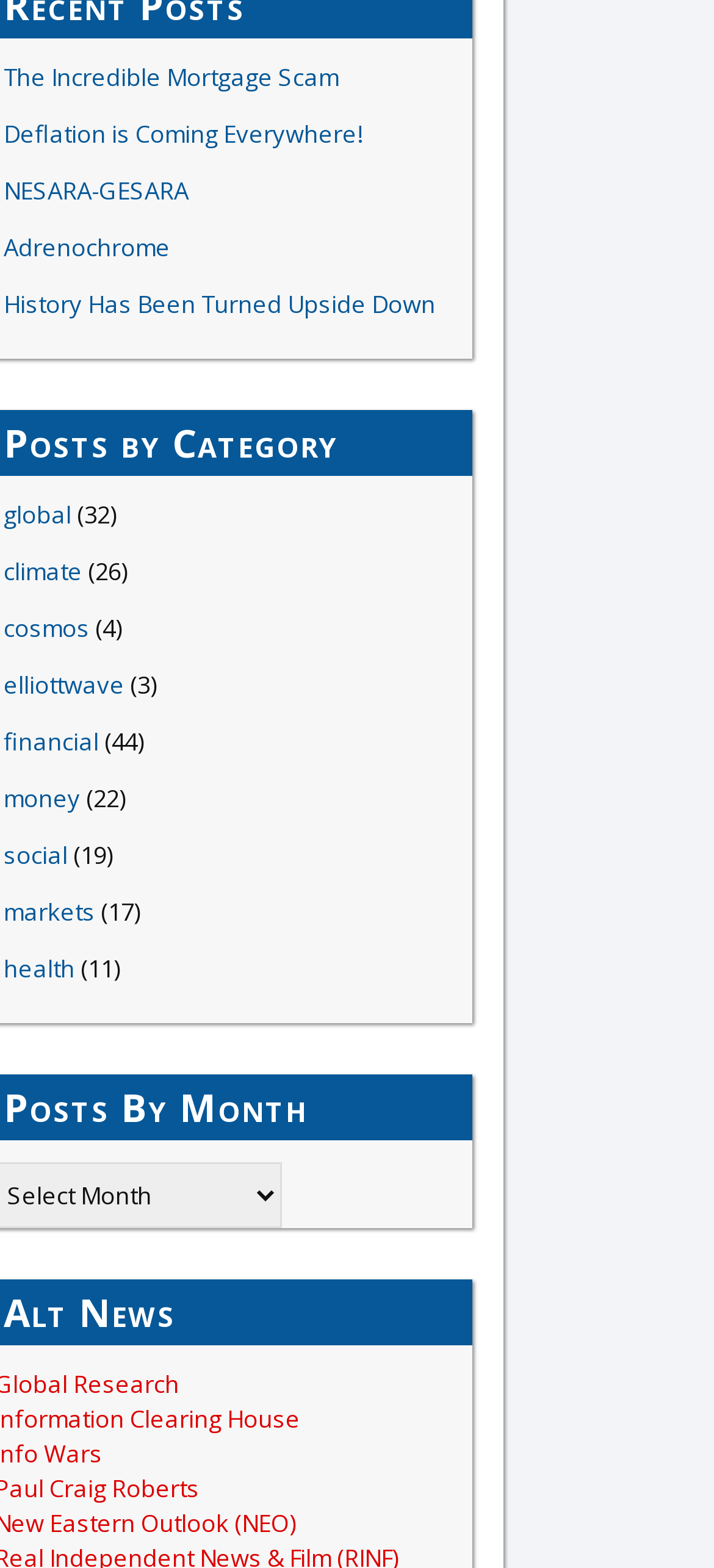Please determine the bounding box coordinates for the element that should be clicked to follow these instructions: "Visit the page about global issues".

[0.005, 0.317, 0.1, 0.338]